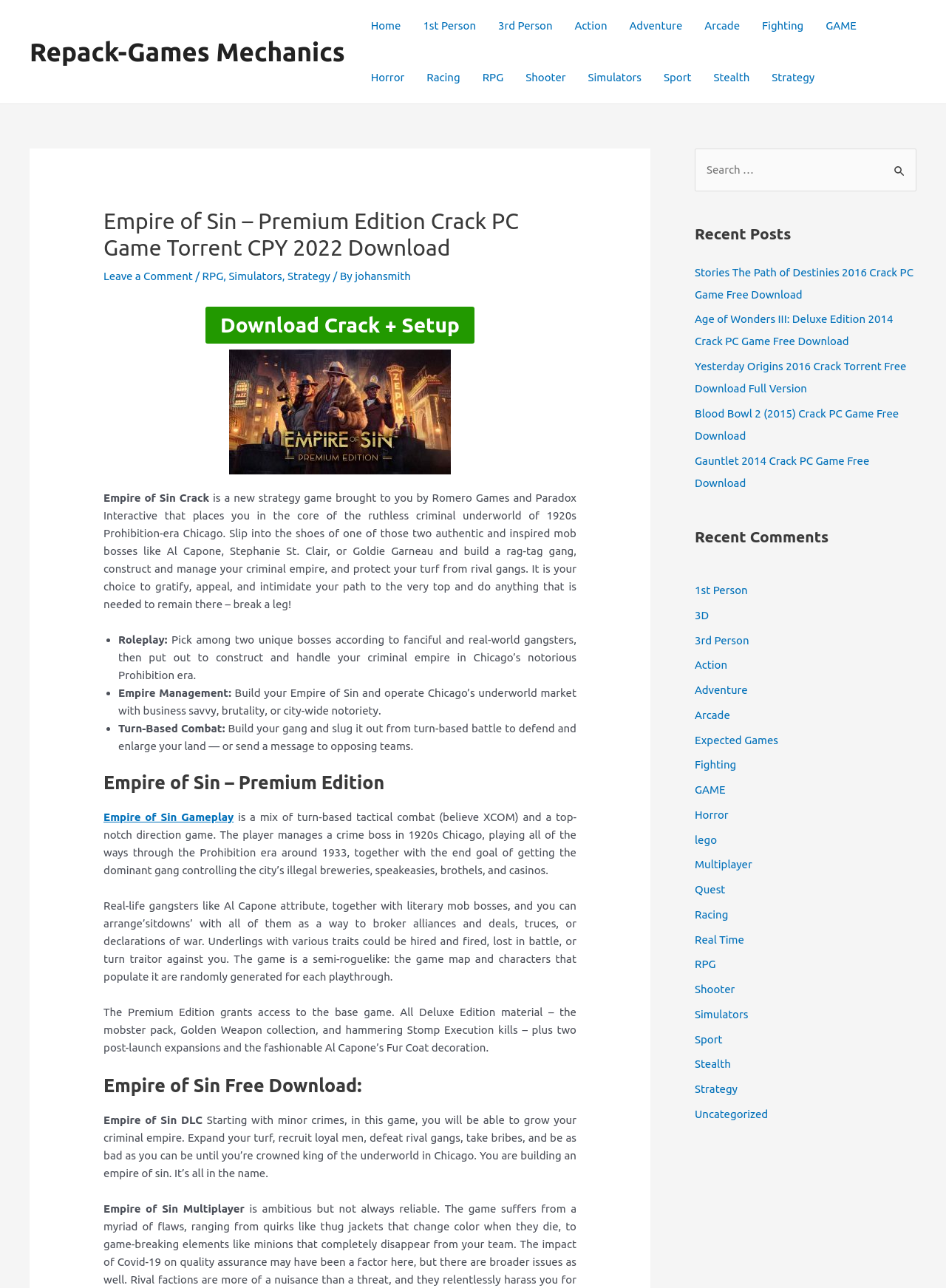Can you determine the bounding box coordinates of the area that needs to be clicked to fulfill the following instruction: "Click on the 'Download Crack + Setup' button"?

[0.217, 0.238, 0.502, 0.267]